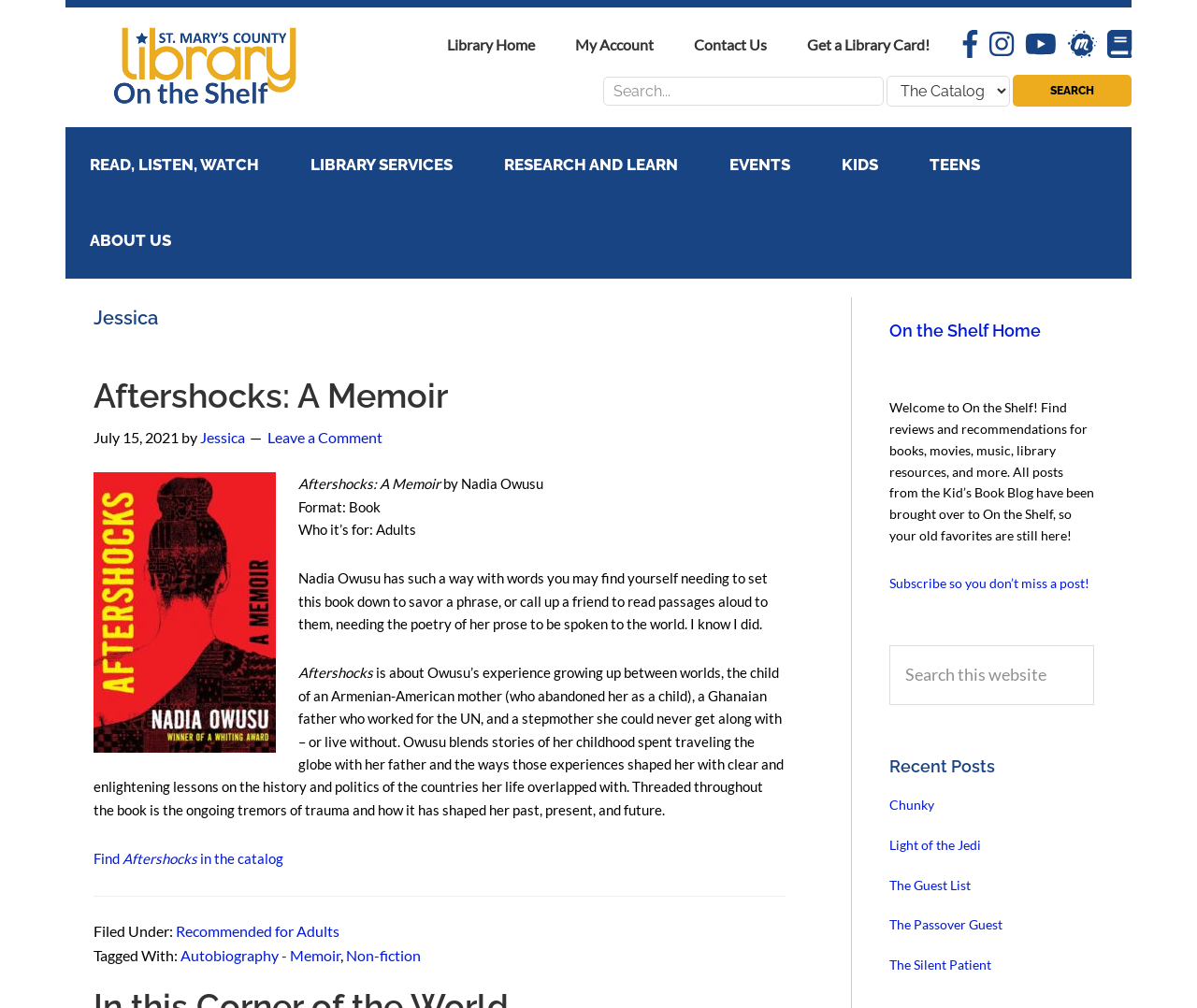Provide the bounding box for the UI element matching this description: "The Passover Guest".

[0.743, 0.909, 0.838, 0.925]